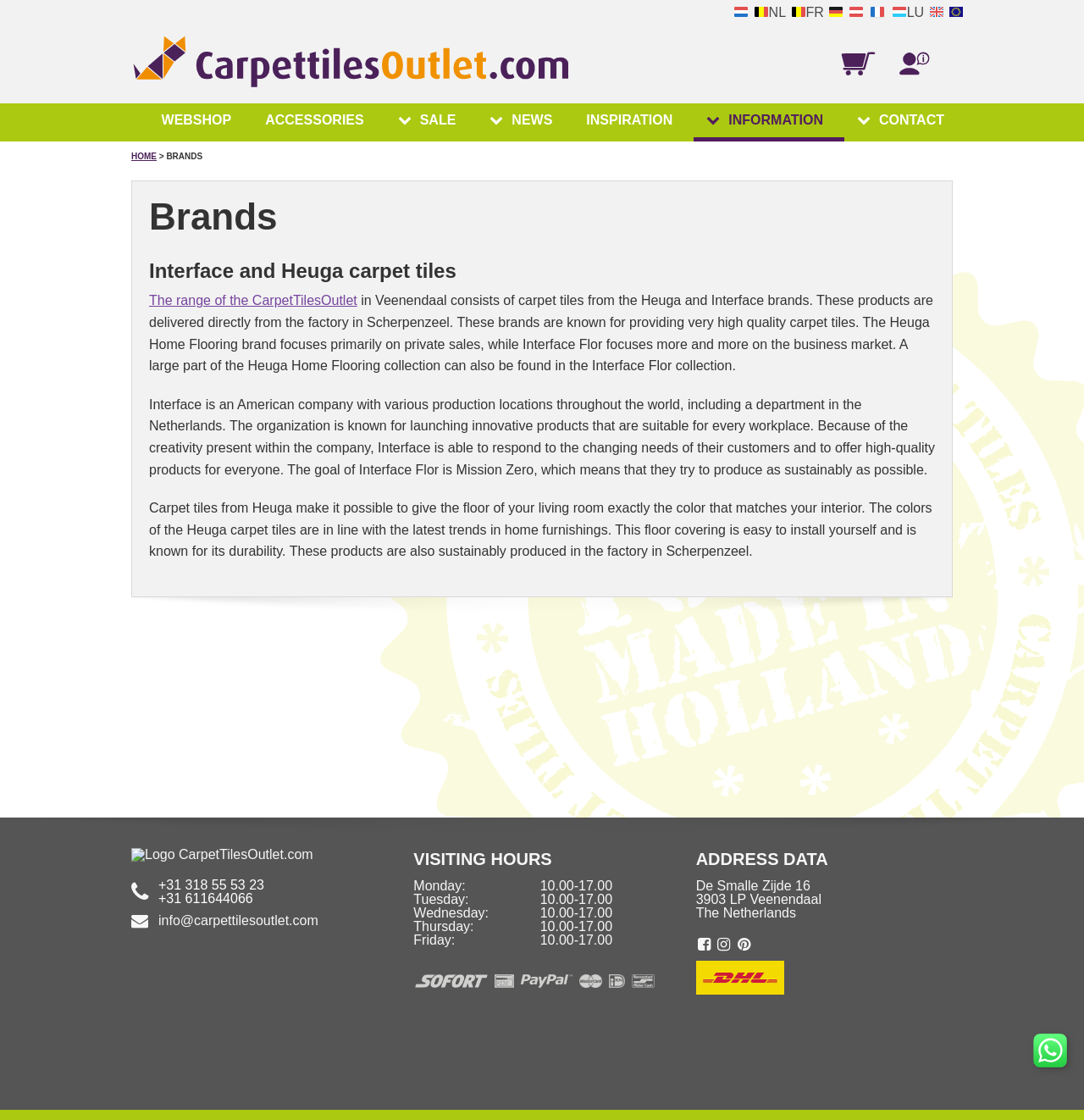Find the bounding box coordinates for the area that should be clicked to accomplish the instruction: "Call +31 318 55 53 23".

[0.146, 0.784, 0.244, 0.797]